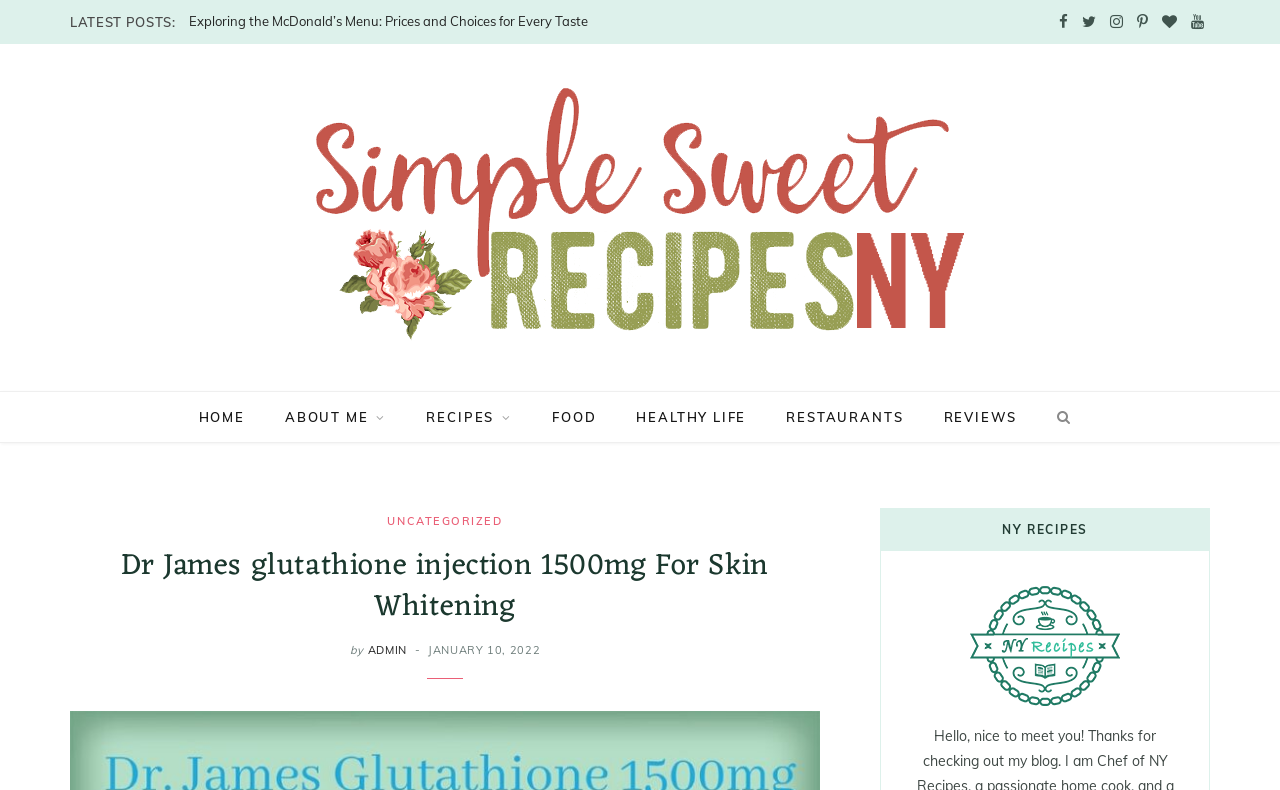Identify the bounding box coordinates of the area that should be clicked in order to complete the given instruction: "Check the ABOUT ME section". The bounding box coordinates should be four float numbers between 0 and 1, i.e., [left, top, right, bottom].

[0.209, 0.495, 0.316, 0.561]